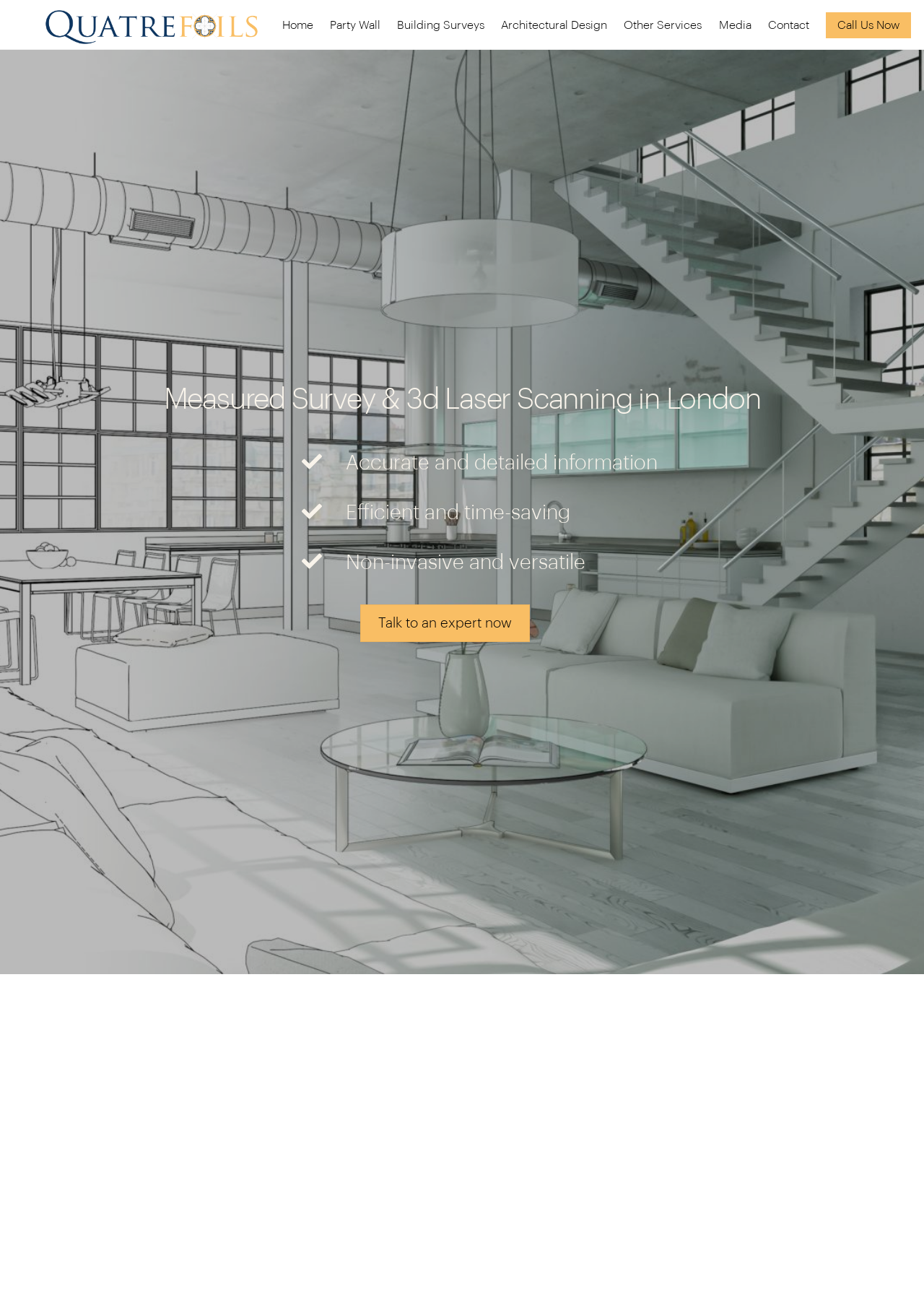Answer this question using a single word or a brief phrase:
What is the company name?

QuatreFoils Chartered Surveyors